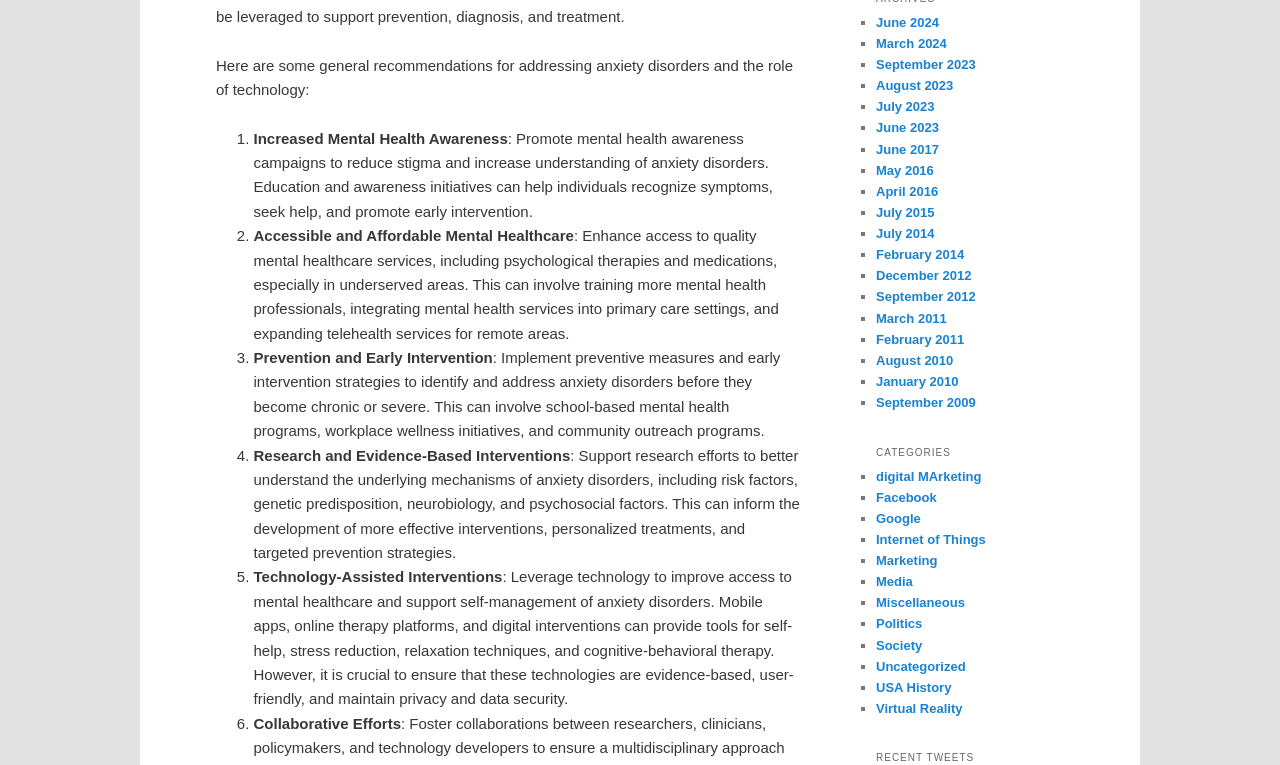Determine the bounding box of the UI element mentioned here: "Internet of Things". The coordinates must be in the format [left, top, right, bottom] with values ranging from 0 to 1.

[0.684, 0.695, 0.77, 0.715]